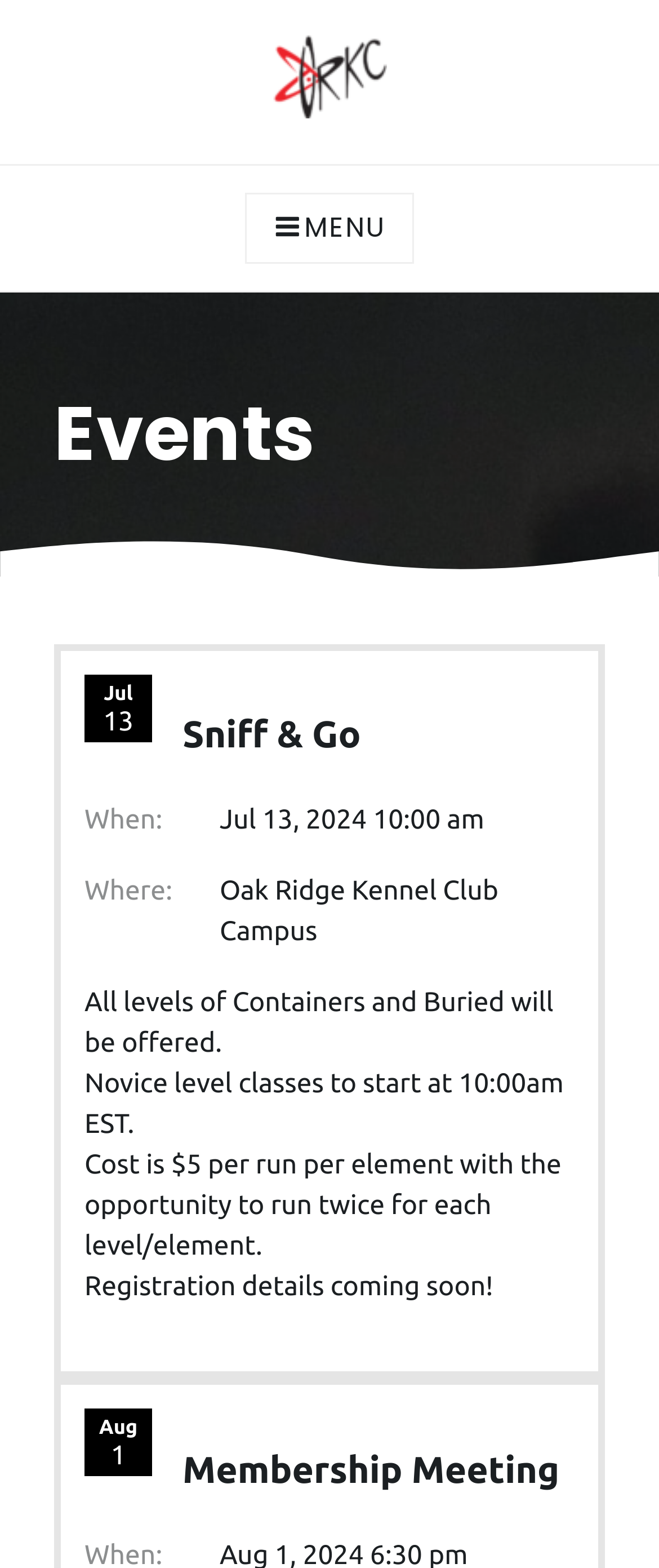Answer this question in one word or a short phrase: What is the date of the Sniff & Go event?

Jul 13, 2024